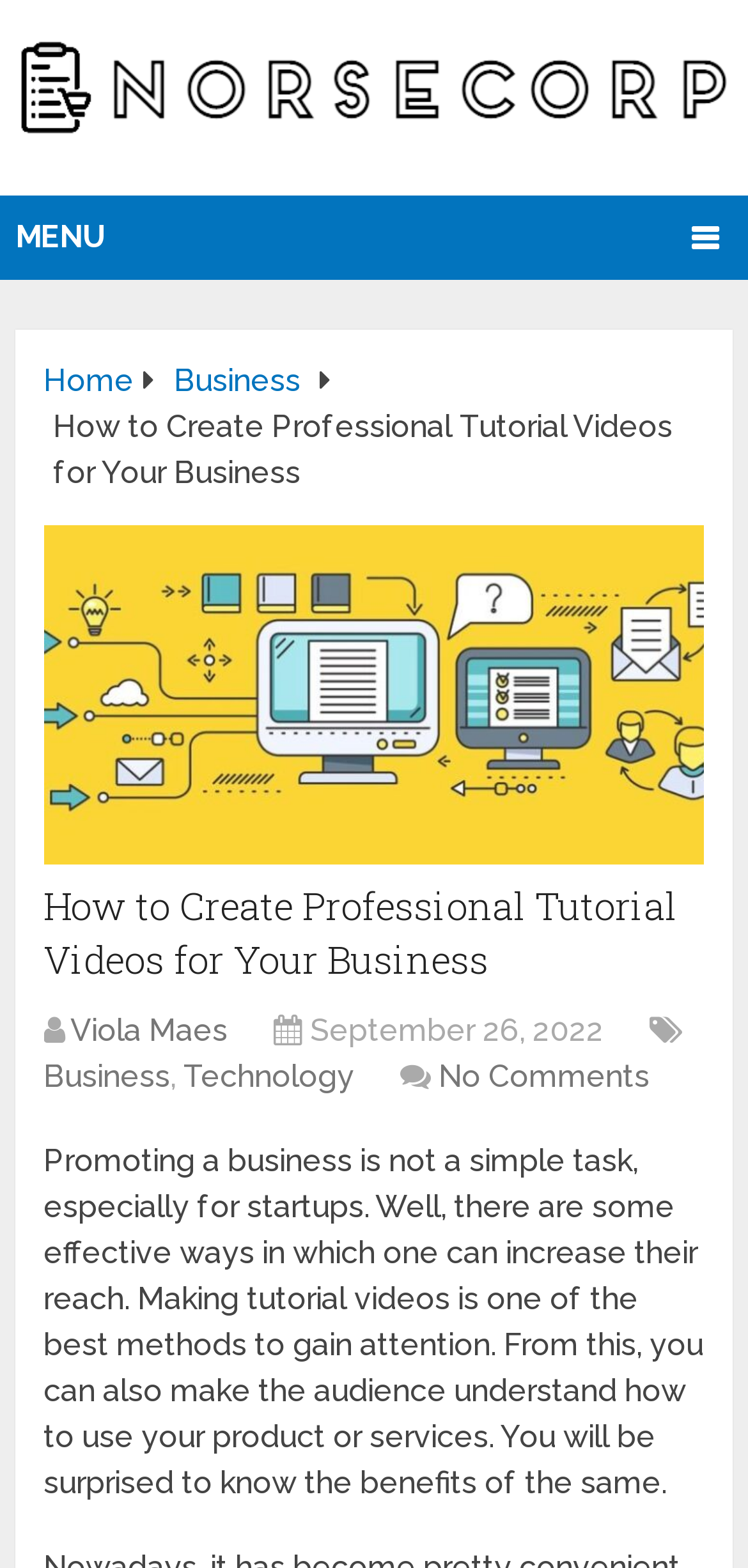Using the given description, provide the bounding box coordinates formatted as (top-left x, top-left y, bottom-right x, bottom-right y), with all values being floating point numbers between 0 and 1. Description: Technology

[0.246, 0.675, 0.474, 0.699]